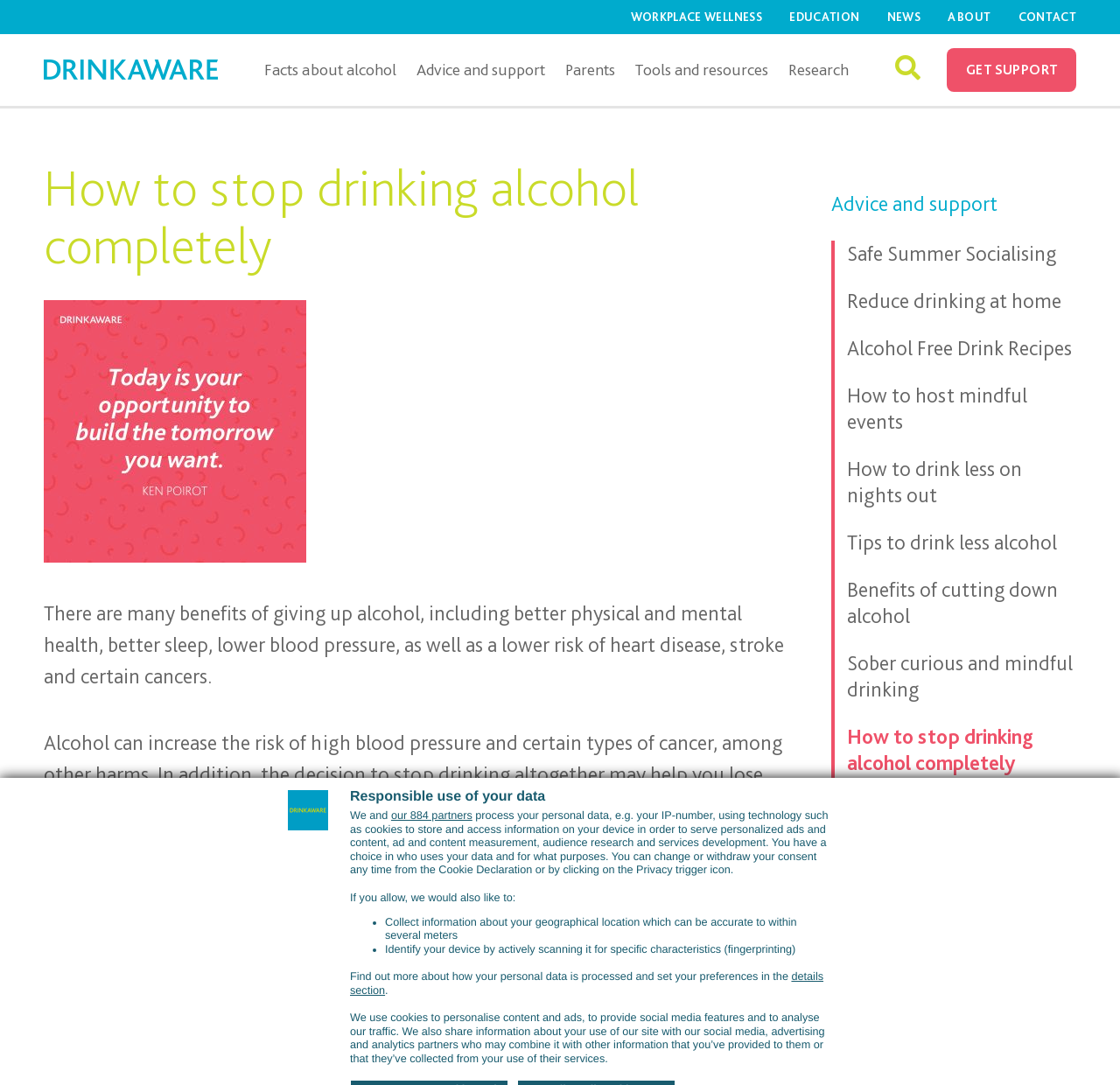What is the 'support hub' mentioned on the website?
Please answer the question with a single word or phrase, referencing the image.

A list of national and regional alcohol services